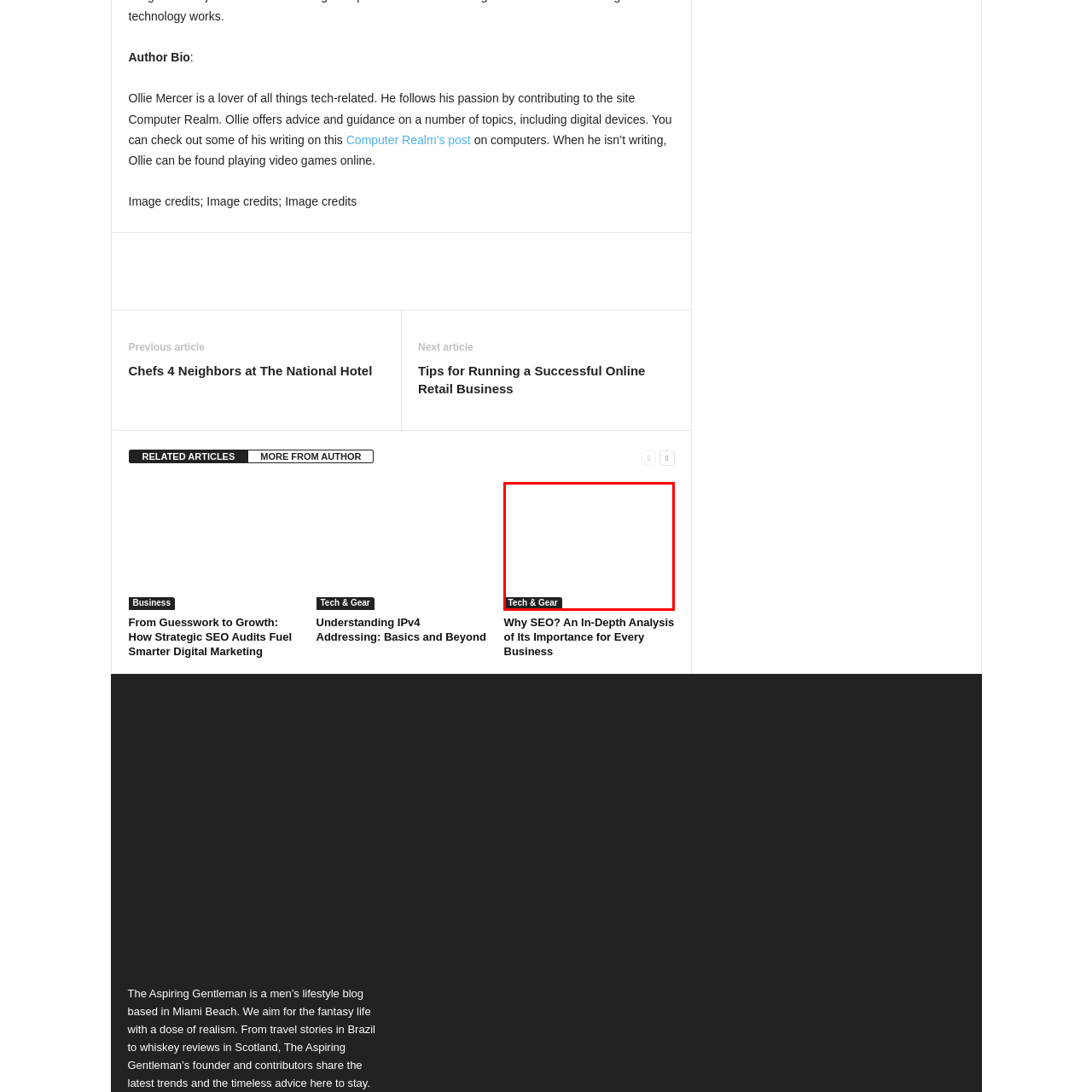Please examine the image highlighted by the red boundary and provide a comprehensive response to the following question based on the visual content: 
Who is the target audience of the 'Tech & Gear' section?

The 'Tech & Gear' section is likely to appeal to both enthusiasts and consumers who are interested in technology and gadgets, suggesting that the content is intended for a broad range of users.